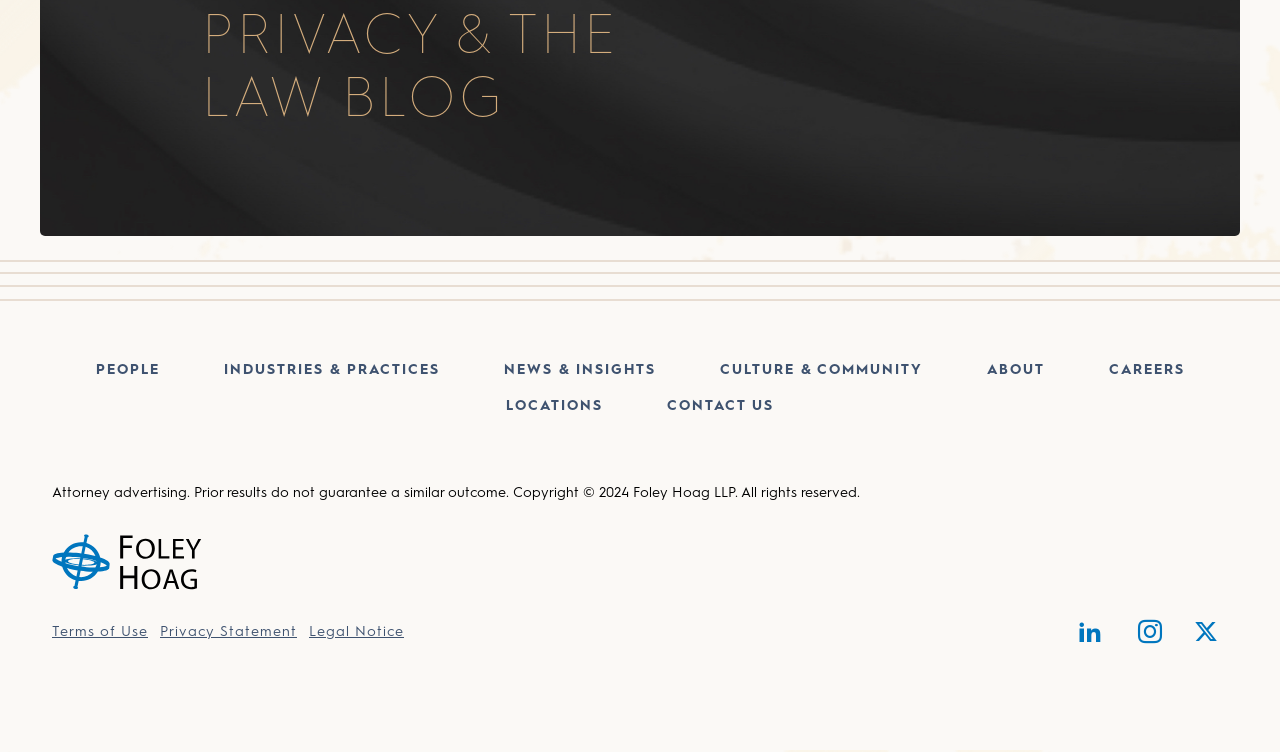Specify the bounding box coordinates of the region I need to click to perform the following instruction: "View TERMS OF USE". The coordinates must be four float numbers in the range of 0 to 1, i.e., [left, top, right, bottom].

[0.041, 0.816, 0.125, 0.864]